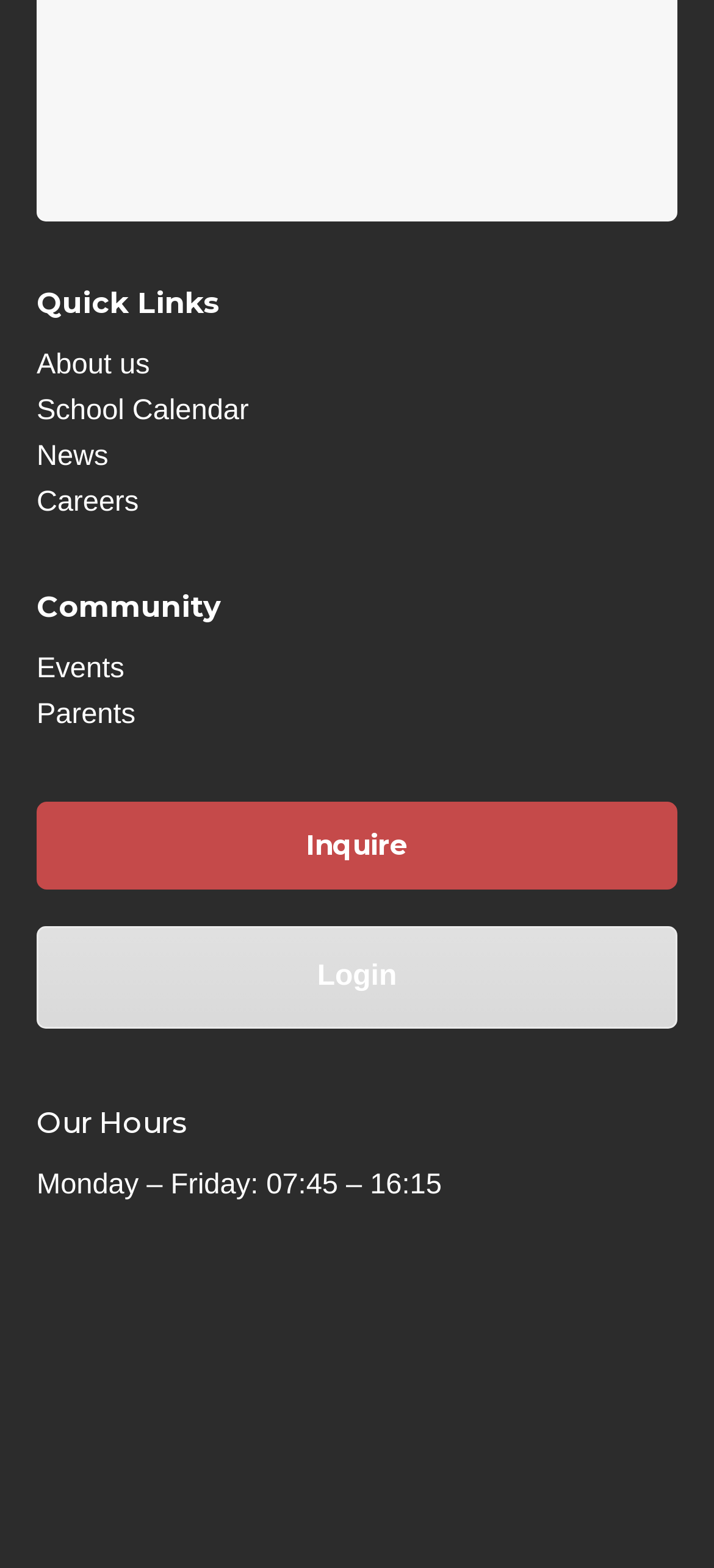Refer to the image and offer a detailed explanation in response to the question: How many headings are on the webpage?

There are four headings on the webpage because 'Quick Links', 'Community', 'Our Hours', and the unnamed heading at the top of the webpage are the four headings that are identified by their element type as 'heading'.